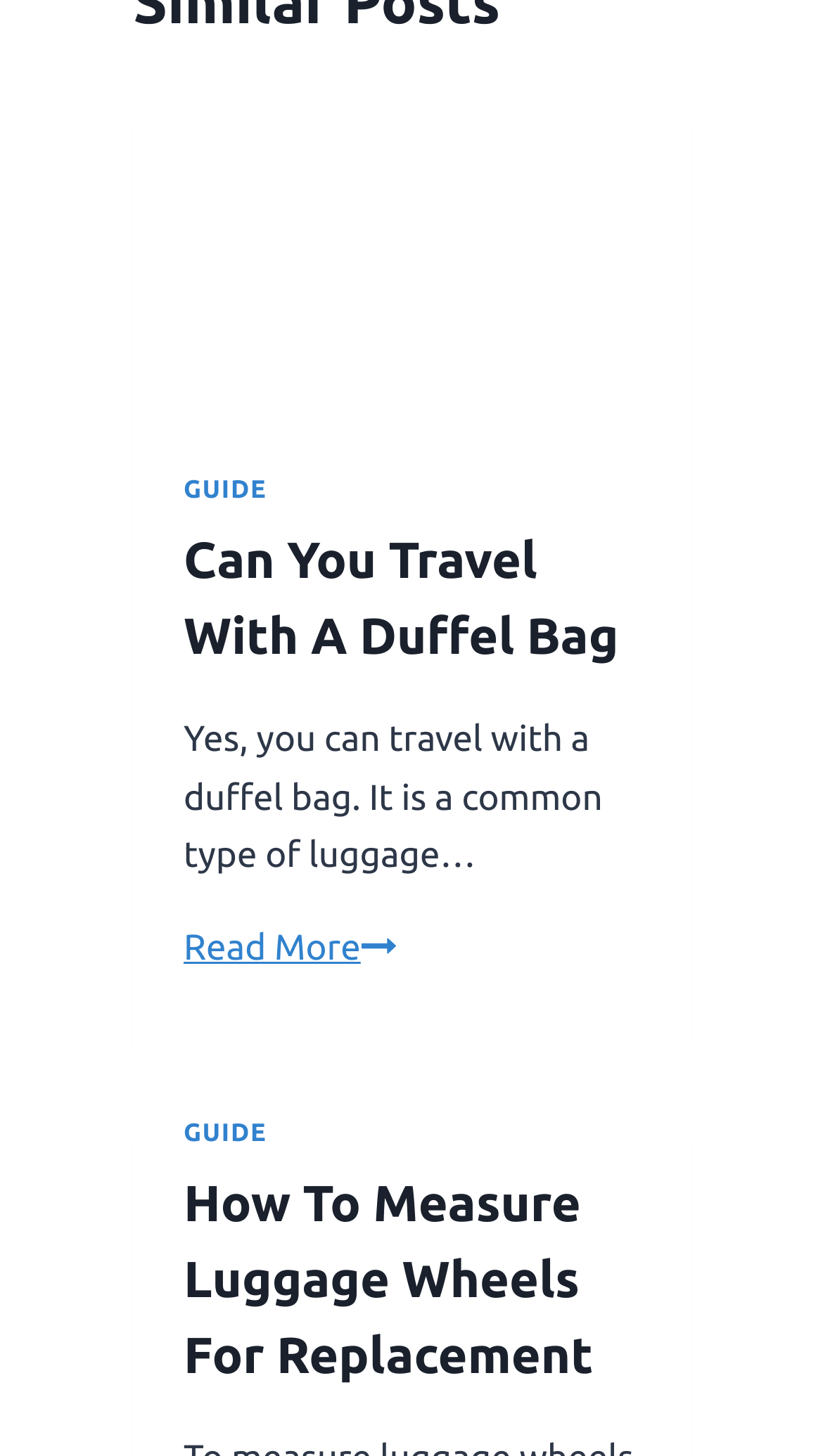What is the topic of the second guide?
Your answer should be a single word or phrase derived from the screenshot.

Measuring luggage wheels